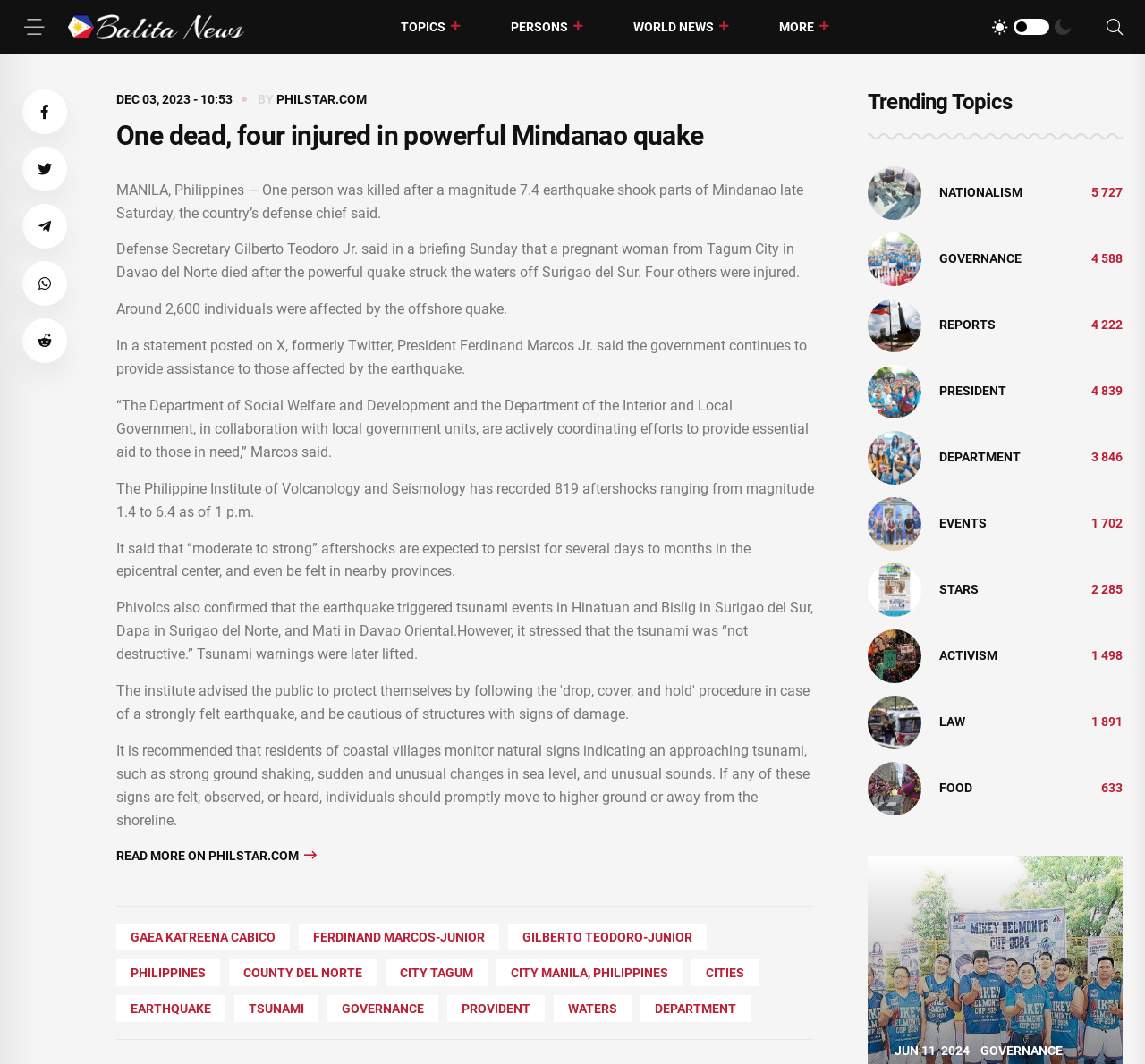How many aftershocks were recorded by Phivolcs? Observe the screenshot and provide a one-word or short phrase answer.

819